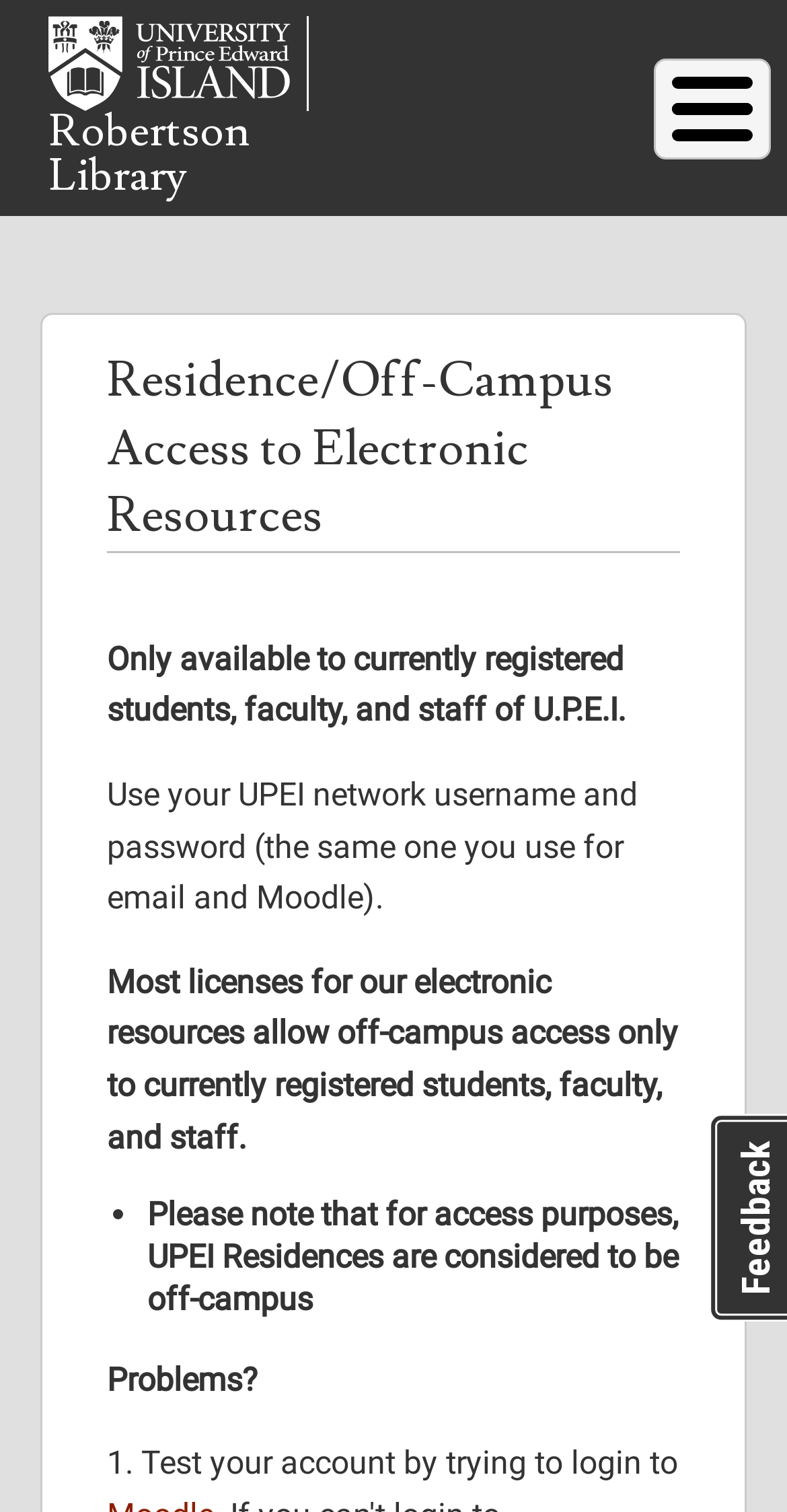Extract the primary headline from the webpage and present its text.

Residence/Off-Campus Access to Electronic Resources